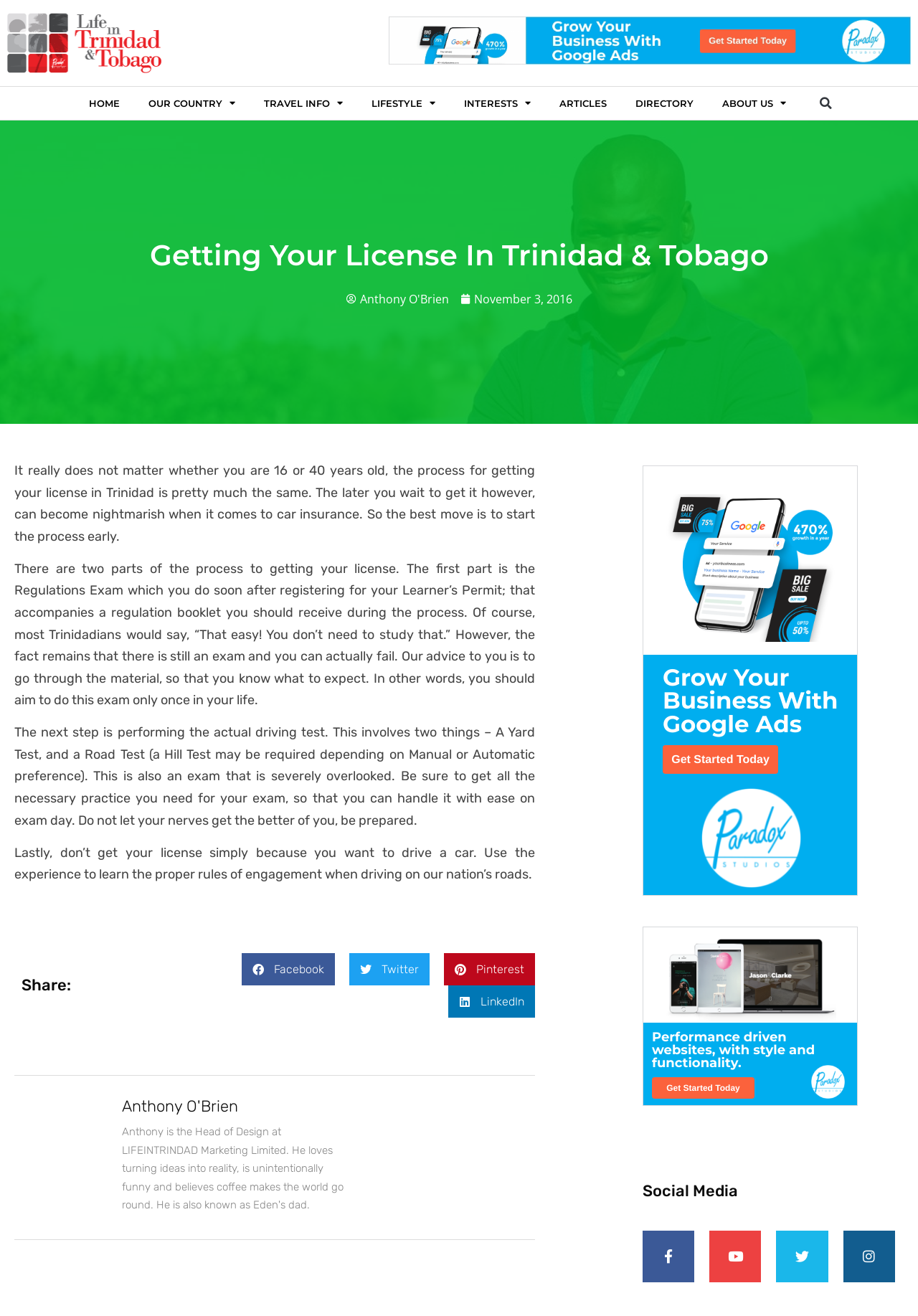Give a detailed account of the webpage's layout and content.

This webpage is about getting a driver's license in Trinidad and Tobago. At the top, there is a logo and a link to "Life In Trinidad & Tobago" on the left, and a horizontal navigation menu with links to "HOME", "OUR COUNTRY", "TRAVEL INFO", "LIFESTYLE", "INTERESTS", "ARTICLES", "DIRECTORY", and "ABOUT US" on the right. Below the navigation menu, there is a search bar with a "Search" button.

The main content of the webpage is divided into sections. The first section has a heading "Getting Your License In Trinidad & Tobago" and is written by "Anthony O'Brien" on "November 3, 2016". The article explains the process of getting a driver's license in Trinidad and Tobago, which consists of two parts: the Regulations Exam and the driving test. The exam should not be taken lightly, and it's advised to study the material to avoid failing. The driving test involves a Yard Test and a Road Test, and it's essential to get enough practice to feel confident on the exam day.

Below the article, there are social media sharing buttons for Facebook, Twitter, Pinterest, and LinkedIn. On the right side of the webpage, there are several images and links, including a picture of Anthony O'Brien. At the bottom, there is a heading "Social Media" with more links and images.